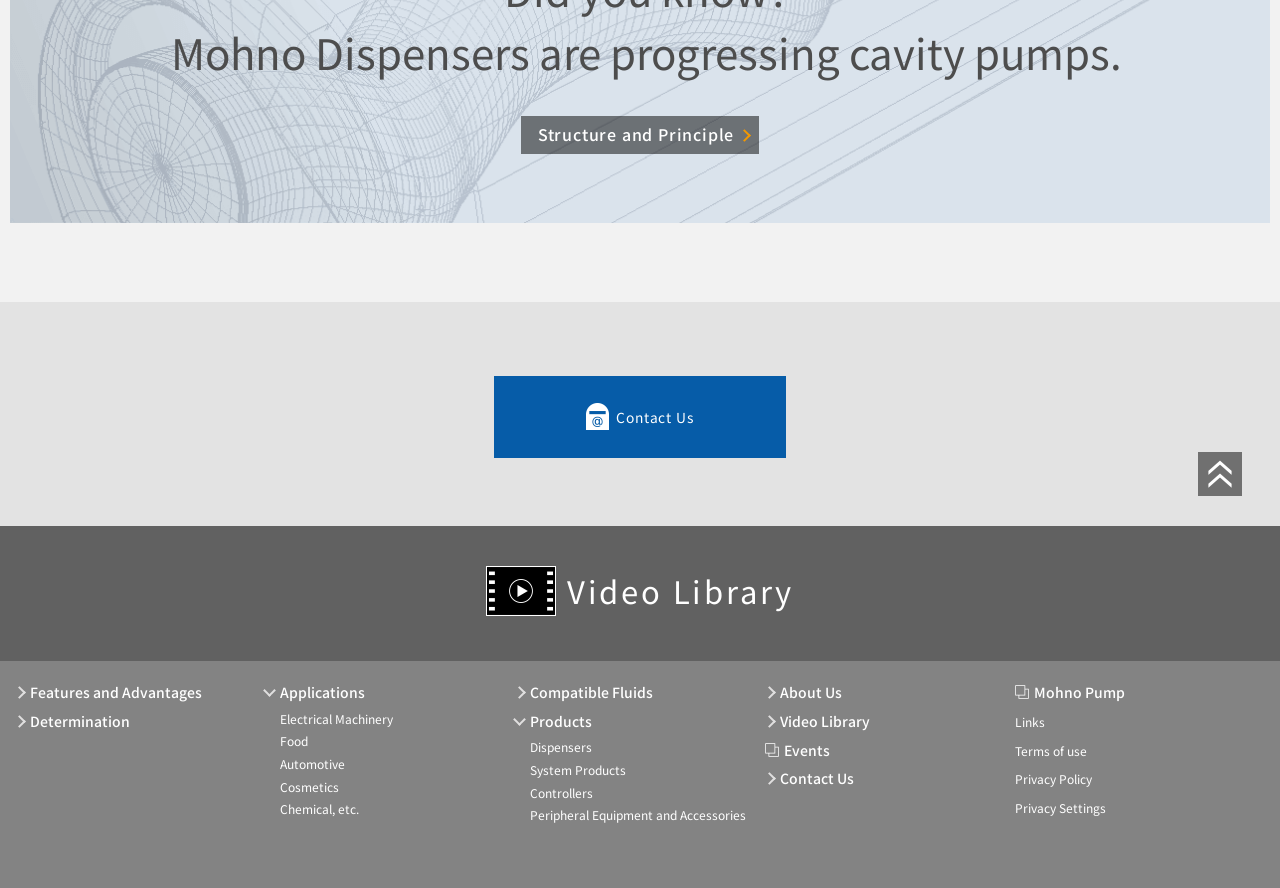Determine the bounding box coordinates of the clickable region to follow the instruction: "Go to the 'Video Library' page".

[0.38, 0.639, 0.62, 0.69]